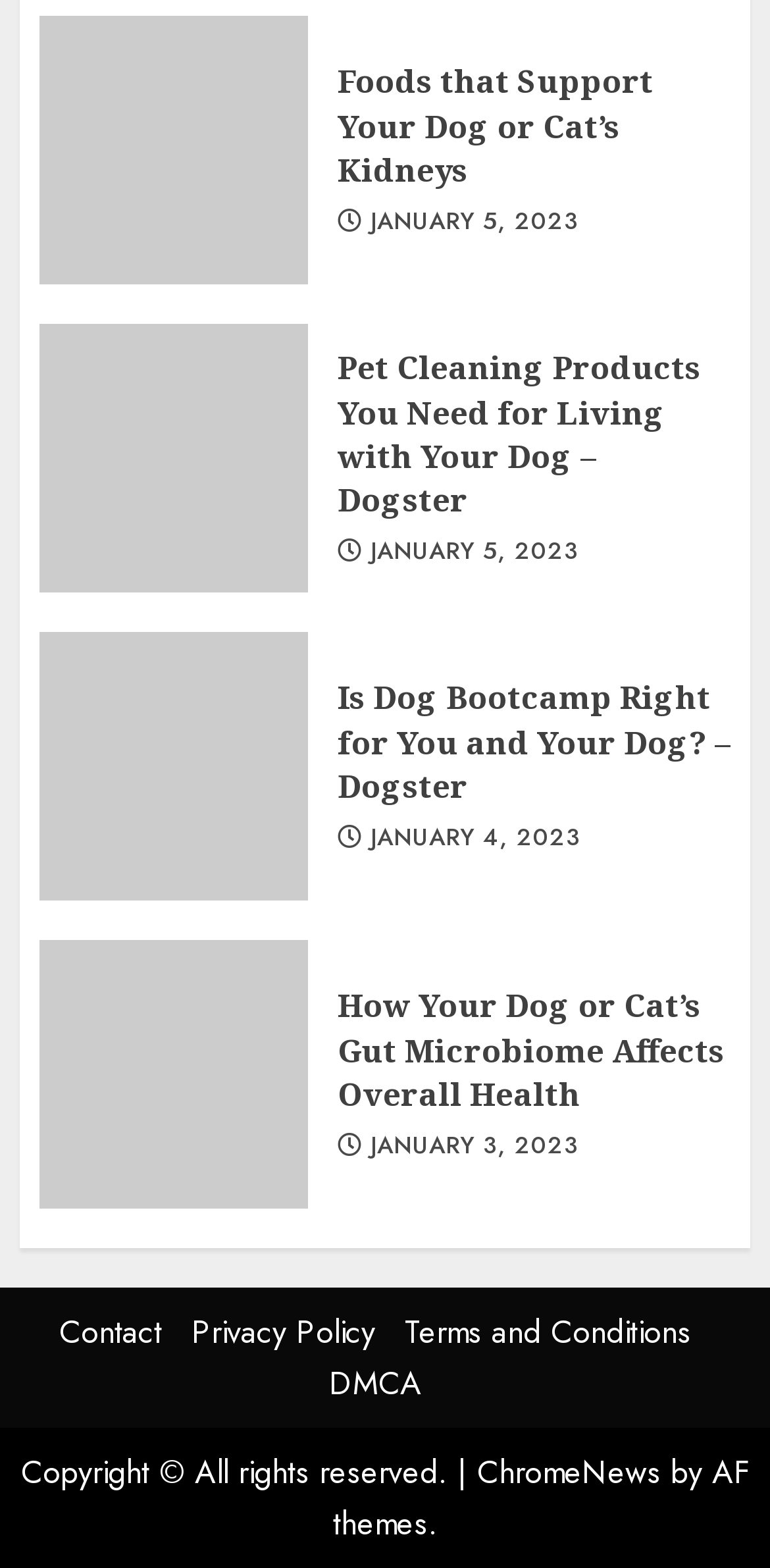What is the date of the second article? Observe the screenshot and provide a one-word or short phrase answer.

JANUARY 5, 2023